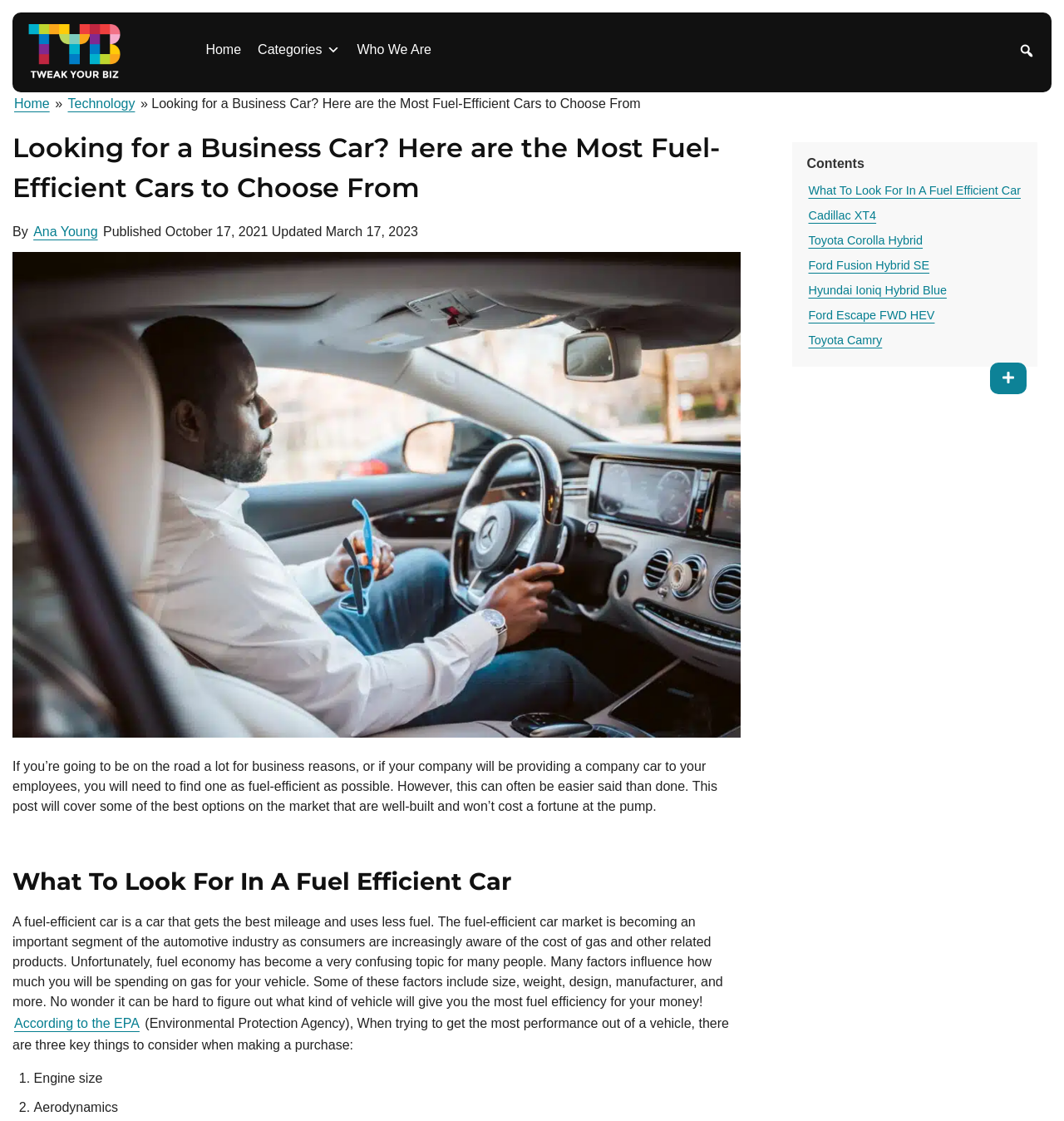Please mark the clickable region by giving the bounding box coordinates needed to complete this instruction: "Go to the home page".

[0.185, 0.03, 0.234, 0.059]